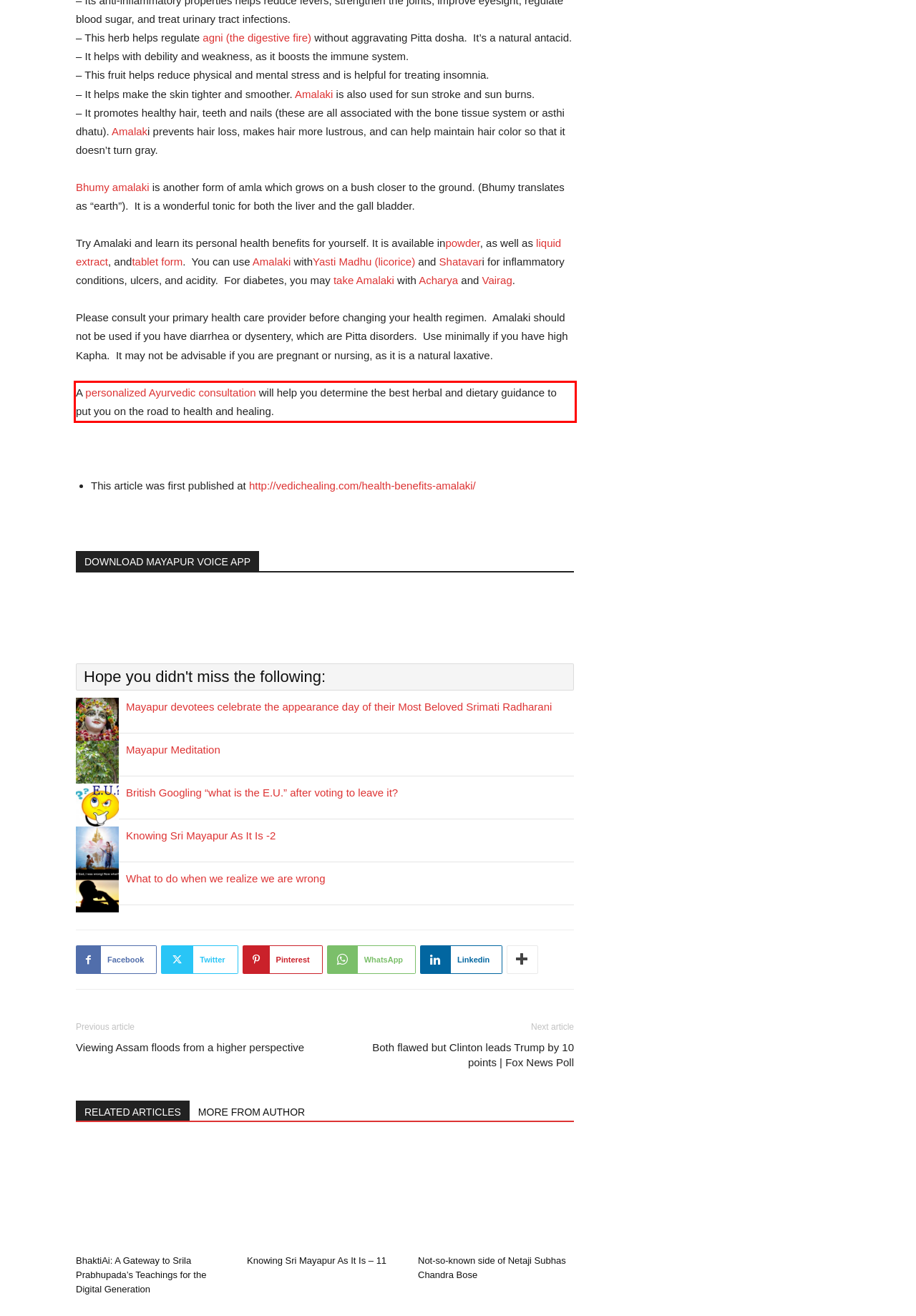You have a screenshot of a webpage where a UI element is enclosed in a red rectangle. Perform OCR to capture the text inside this red rectangle.

A personalized Ayurvedic consultation will help you determine the best herbal and dietary guidance to put you on the road to health and healing.